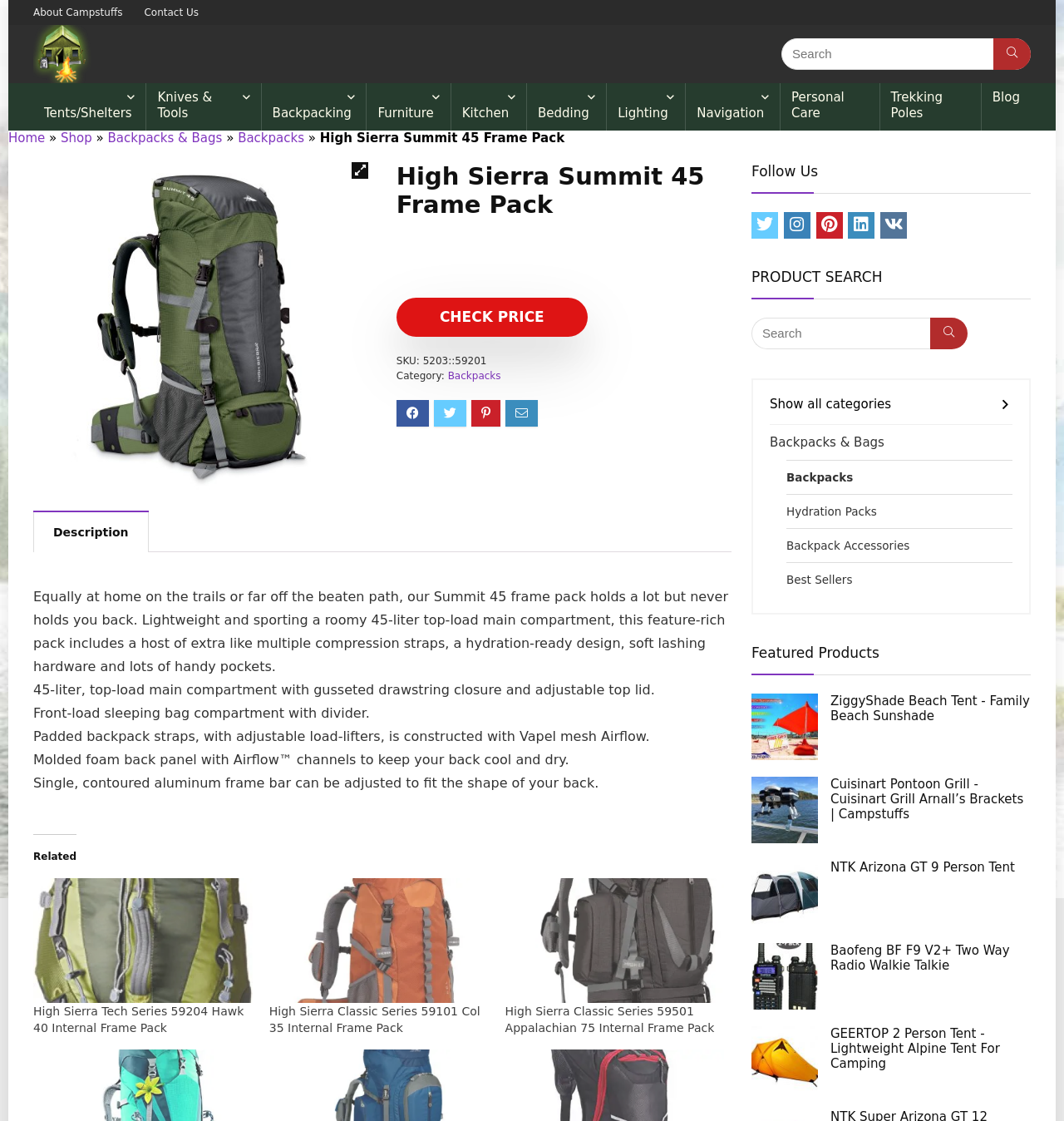Identify the bounding box coordinates of the region that needs to be clicked to carry out this instruction: "Search for products". Provide these coordinates as four float numbers ranging from 0 to 1, i.e., [left, top, right, bottom].

[0.734, 0.034, 0.969, 0.062]